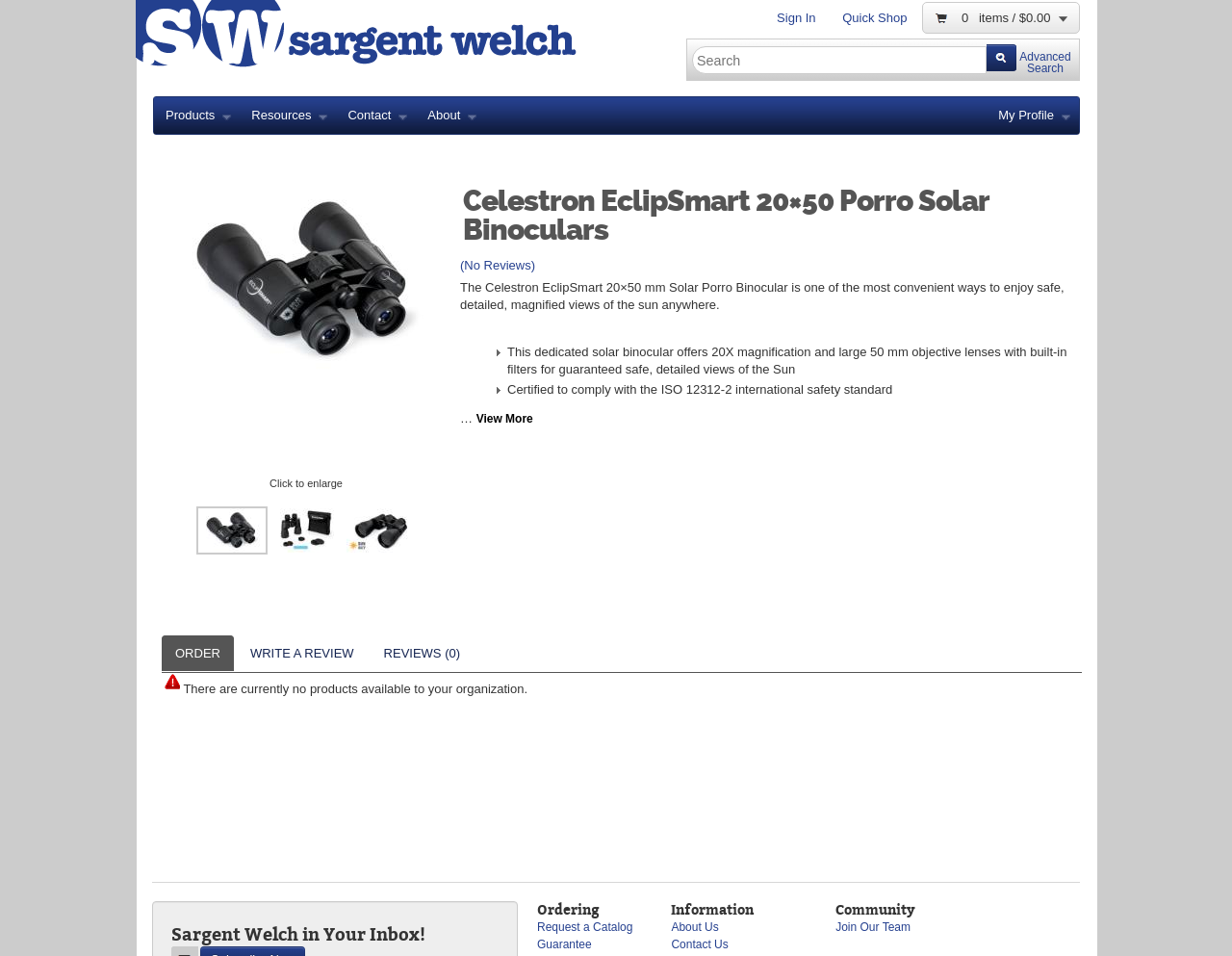Identify the bounding box coordinates of the clickable region necessary to fulfill the following instruction: "Sign in to your account". The bounding box coordinates should be four float numbers between 0 and 1, i.e., [left, top, right, bottom].

[0.621, 0.003, 0.672, 0.034]